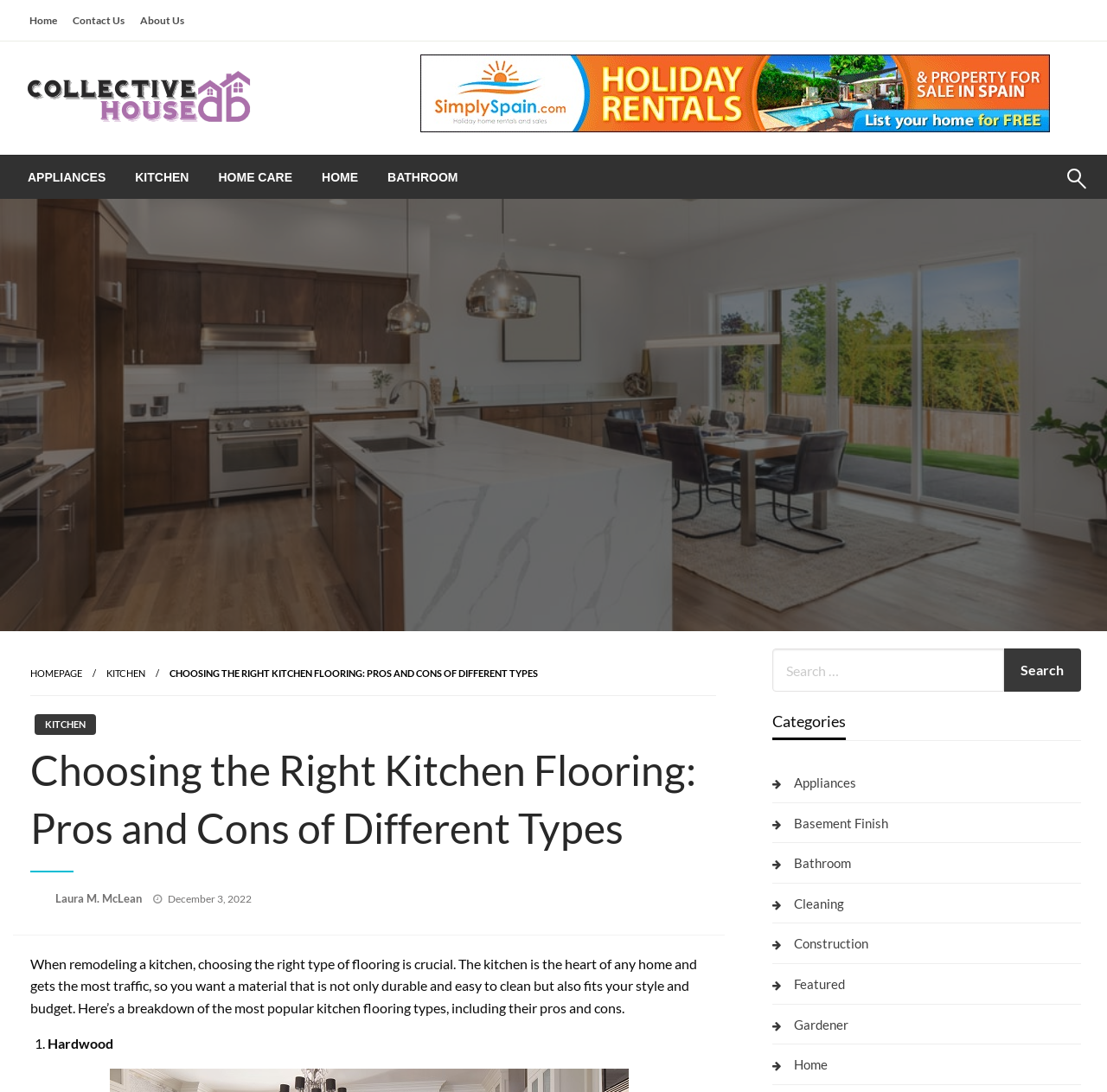Identify the bounding box of the UI element described as follows: "Cleaning". Provide the coordinates as four float numbers in the range of 0 to 1 [left, top, right, bottom].

[0.698, 0.816, 0.763, 0.838]